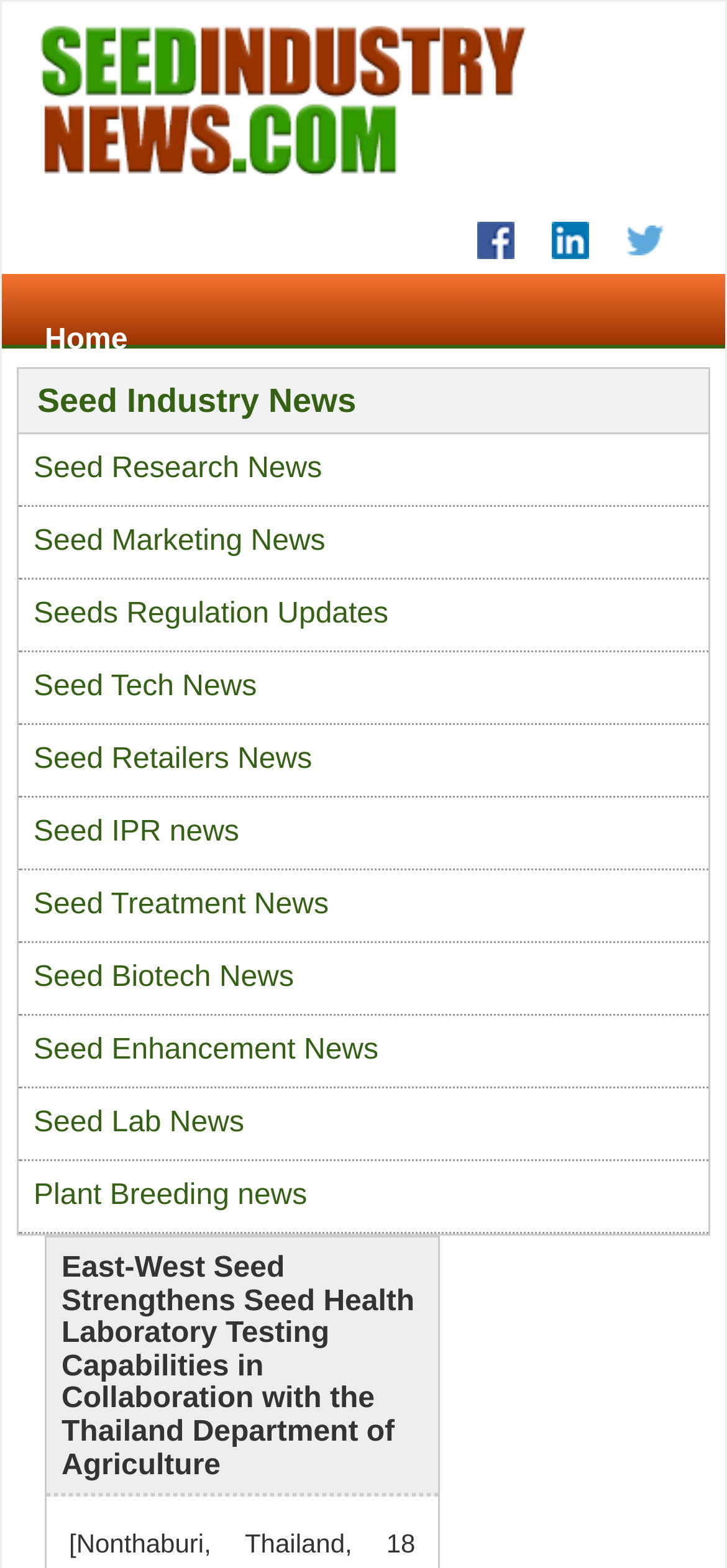Create an elaborate caption for the webpage.

The webpage is about Seed Enhancement News, specifically focusing on East-West Seed's collaboration with the Thailand Department of Agriculture to strengthen seed health laboratory testing capabilities. 

At the top-left corner, there is an image with the text "Seed Industry News". To the right of this image, there are three social media links: Twitter, Linkedin, and Facebook, each accompanied by its respective icon. 

Below the image, there is a horizontal menu with five links: Home, Seed Industry Events, Seed Industry Equipments, Seed Industry Jobs, and others. 

Further down, there is a heading "Seed Industry News" followed by a list of 11 links to different news categories, including Seed Research News, Seed Marketing News, Seeds Regulation Updates, and others. These links are arranged vertically, with the first link starting from the top-left and the last link at the bottom-left.

The main content of the webpage is a news article with the title "East-West Seed Strengthens Seed Health Laboratory Testing Capabilities in Collaboration with the Thailand Department of Agriculture", which takes up most of the page's real estate.